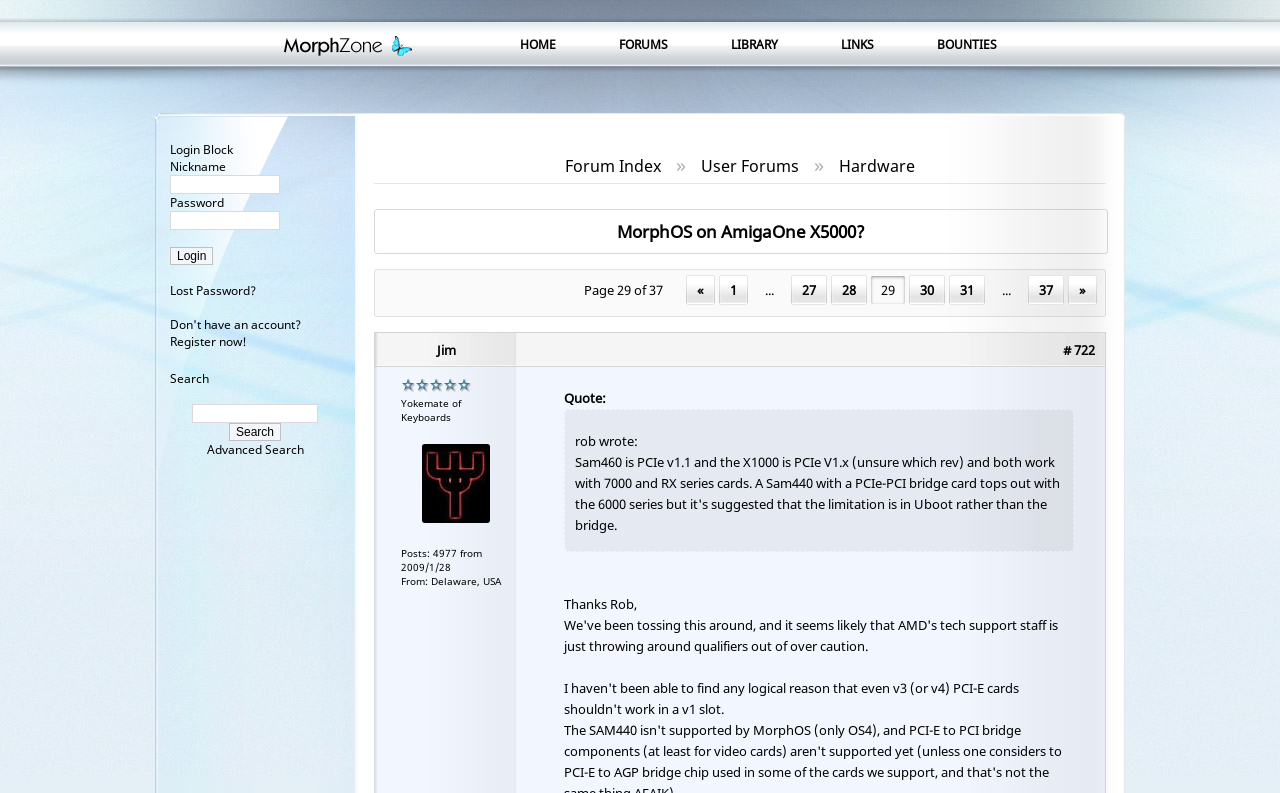Please identify the bounding box coordinates of the clickable area that will fulfill the following instruction: "Click on the 'Login' button". The coordinates should be in the format of four float numbers between 0 and 1, i.e., [left, top, right, bottom].

[0.133, 0.311, 0.167, 0.334]